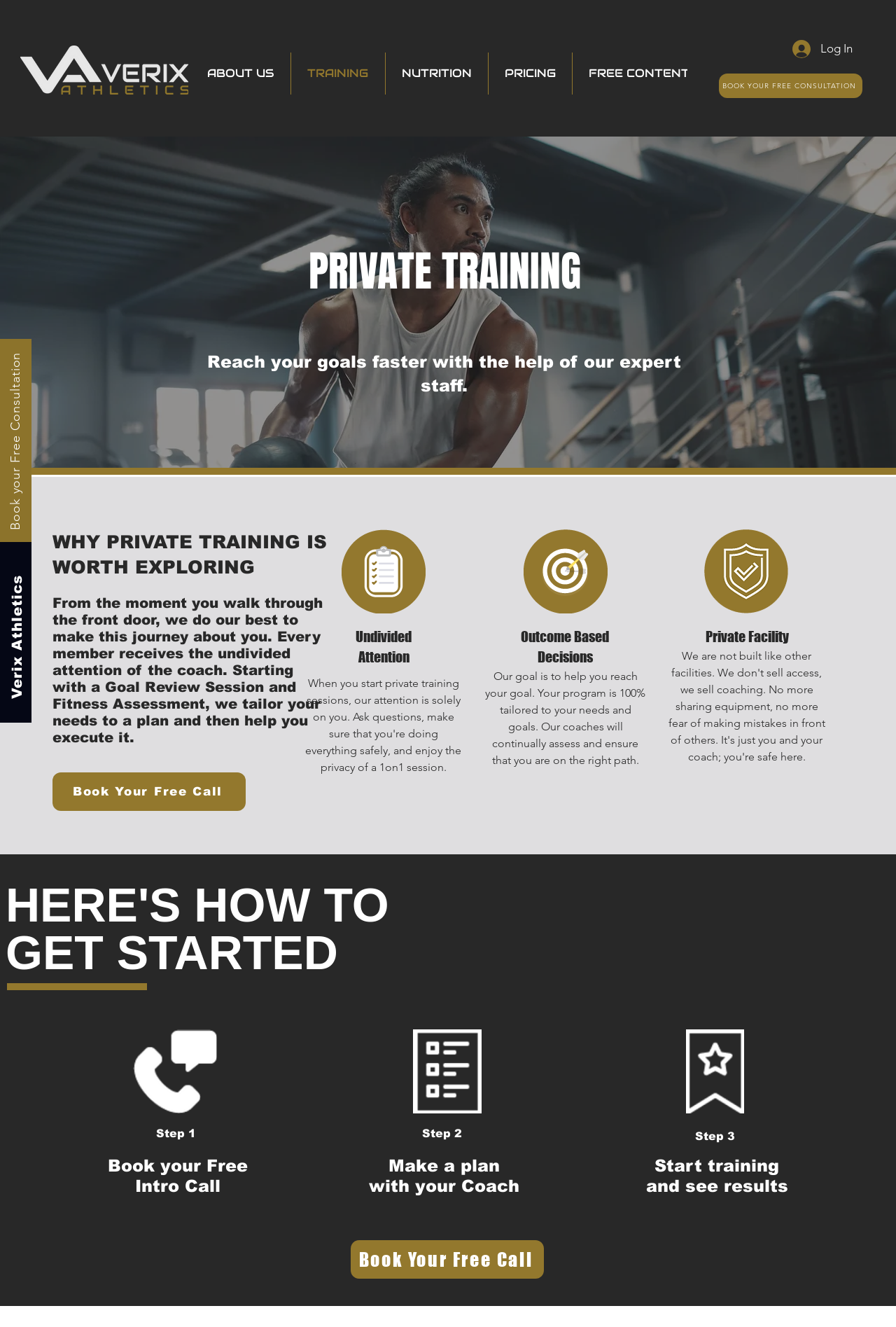Identify the bounding box coordinates of the section to be clicked to complete the task described by the following instruction: "Click the Verix Athletics logo". The coordinates should be four float numbers between 0 and 1, formatted as [left, top, right, bottom].

[0.022, 0.034, 0.21, 0.071]